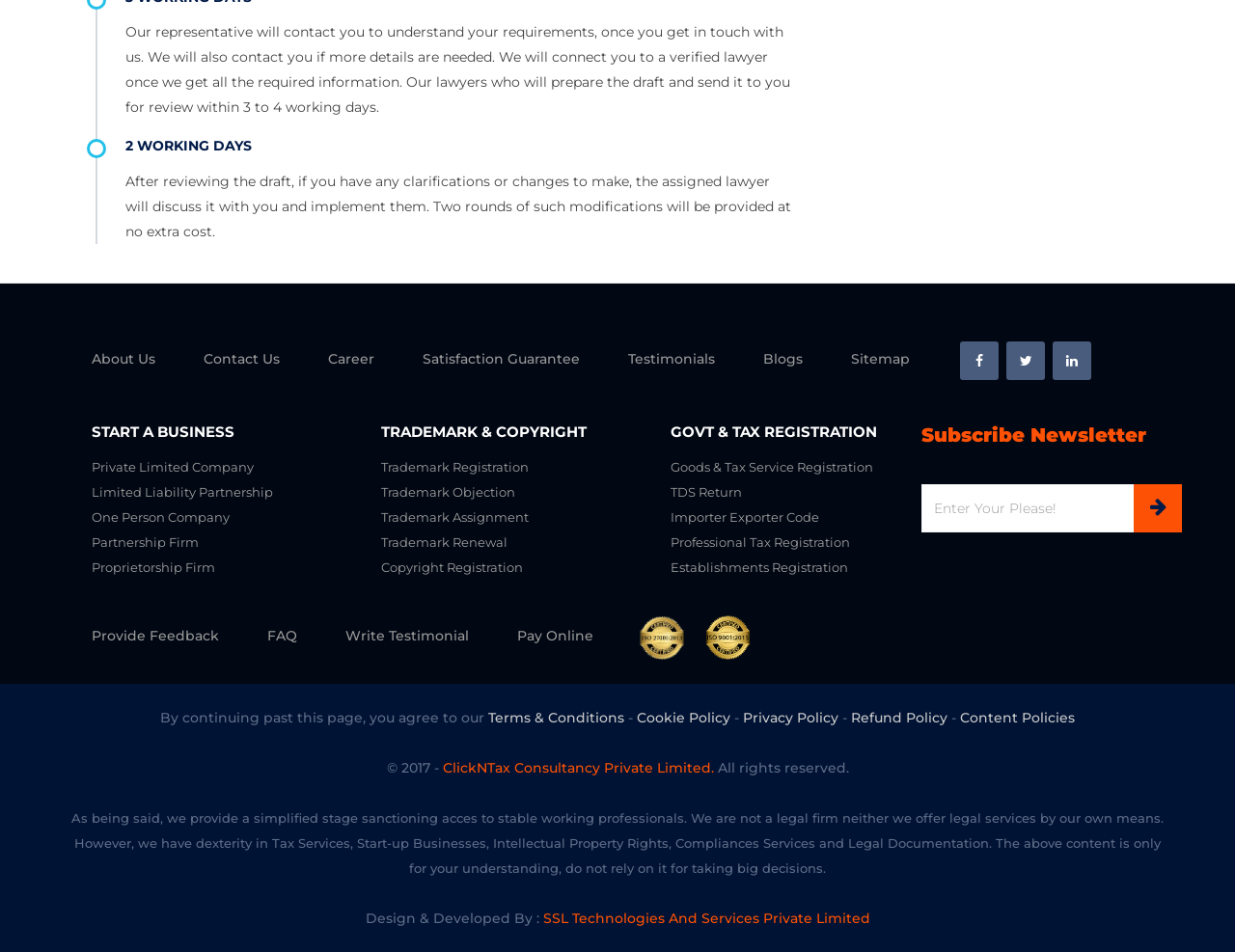Answer the following in one word or a short phrase: 
What is the purpose of the 'Subscribe Newsletter' section?

To receive newsletter